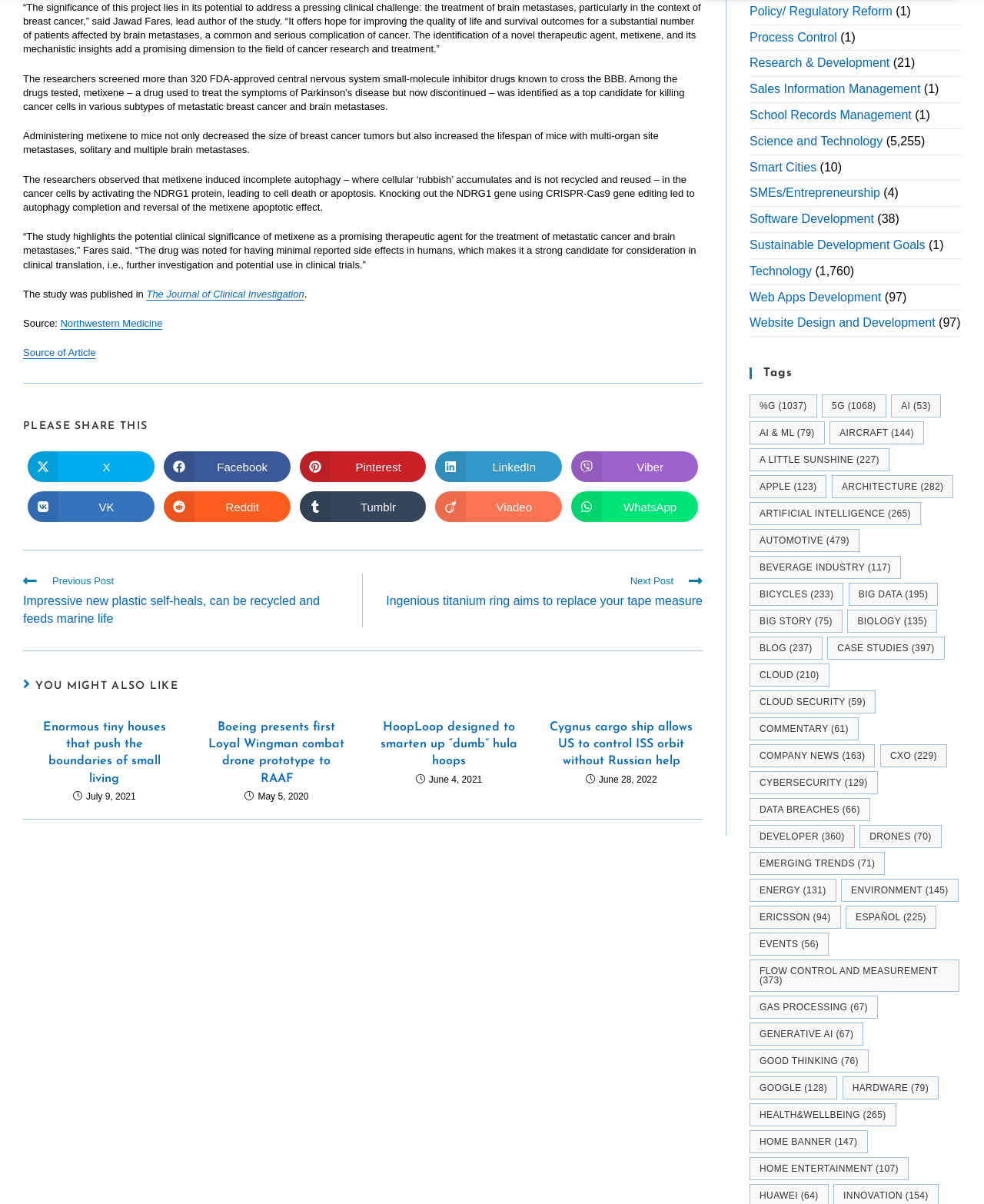Predict the bounding box coordinates for the UI element described as: "Research & Development". The coordinates should be four float numbers between 0 and 1, presented as [left, top, right, bottom].

[0.762, 0.047, 0.904, 0.058]